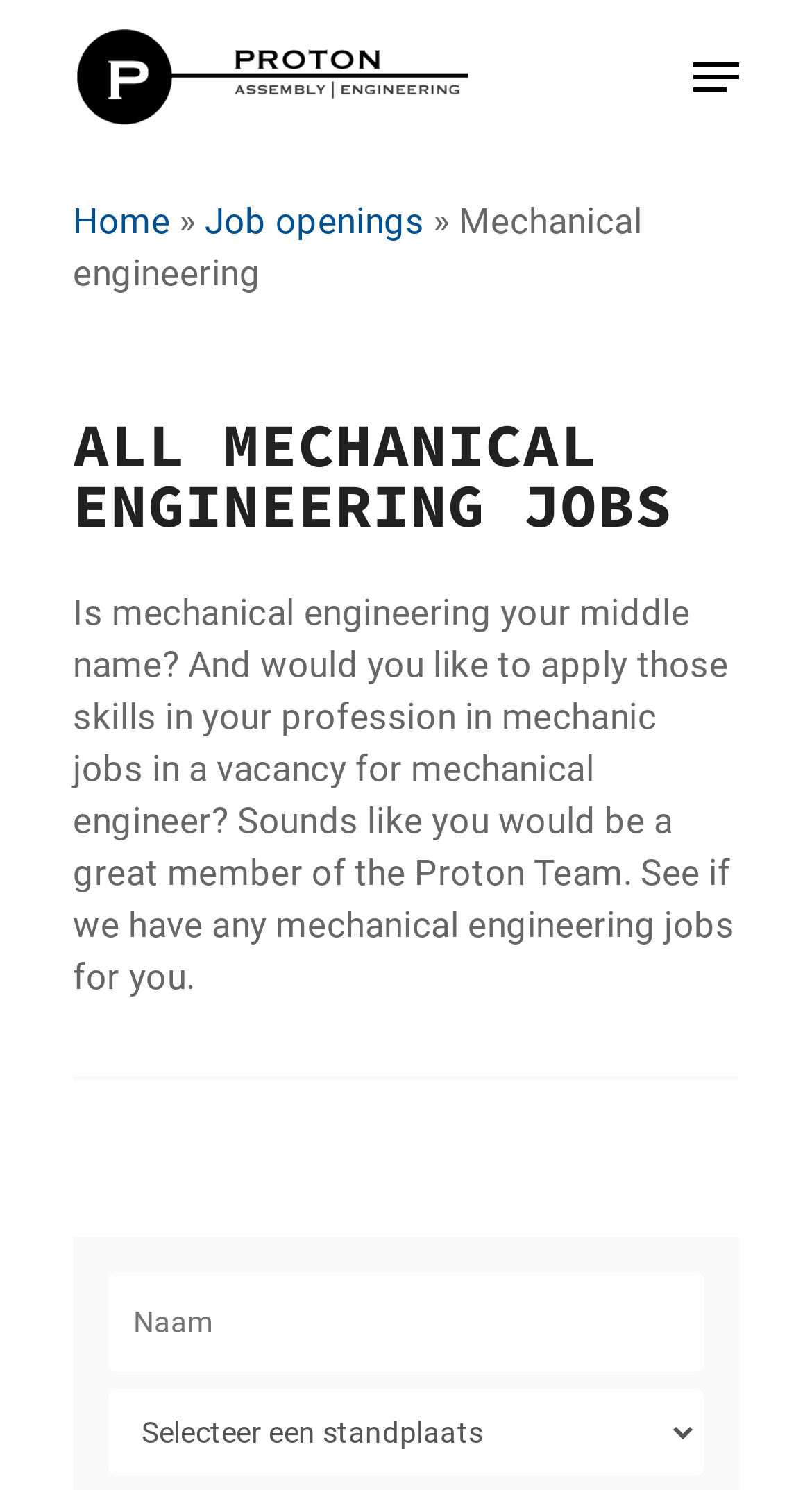What is the name of the company? Analyze the screenshot and reply with just one word or a short phrase.

Proton Group B.V.